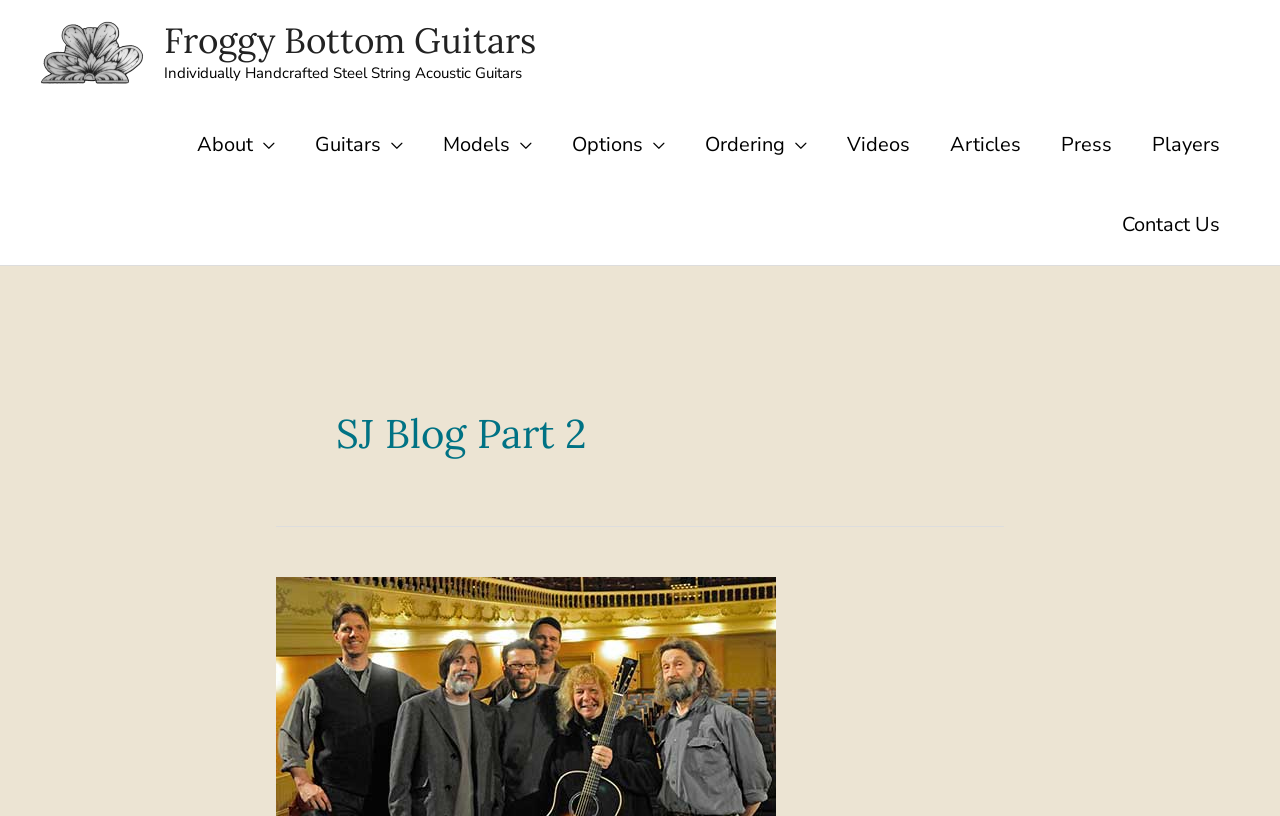Provide a thorough description of this webpage.

The webpage is about Froggy Bottom Guitars, specifically the SJ Blog Part 2 Archives. At the top left, there is a link to the Froggy Bottom Guitars homepage, accompanied by a small image of the same name. Next to it, there is a brief description of the company, stating that they create individually handcrafted steel string acoustic guitars.

Below this section, there is a navigation menu labeled "Site Navigation" that spans across the top of the page. The menu consists of 9 links: About, Guitars, Models, Options, Ordering, Videos, Articles, Press, and Players. The Contact Us link is placed at the far right of the navigation menu.

The main content of the page is headed by a title "SJ Blog Part 2" in a larger font. Below the title, there is a link to "Winners" and a static text "Posts navigation". The rest of the page likely contains blog posts or articles related to the SJ Blog Part 2 Archives, but the exact content is not specified in the provided accessibility tree.